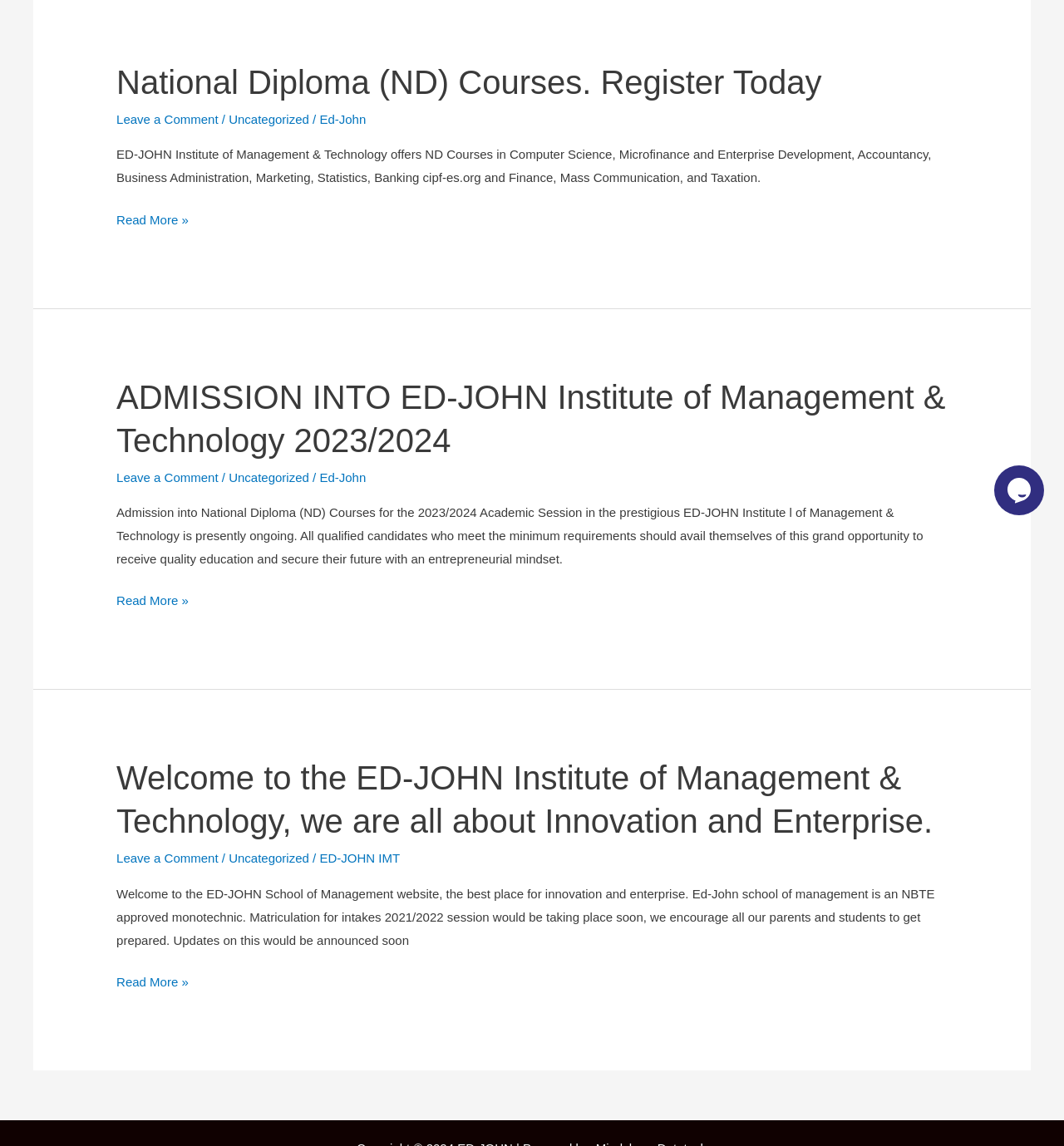Please locate the UI element described by "Uncategorized" and provide its bounding box coordinates.

[0.215, 0.743, 0.291, 0.755]